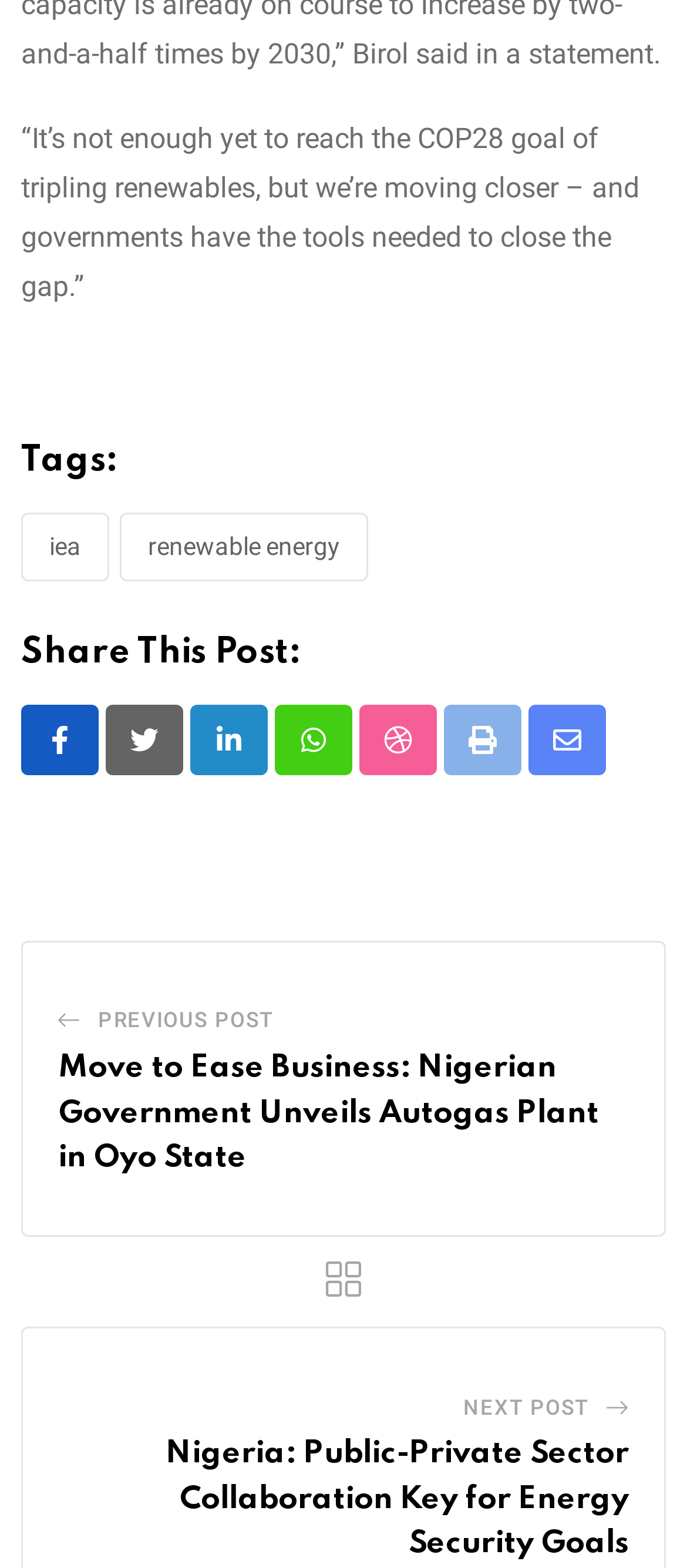Please find the bounding box for the UI component described as follows: "Print".

[0.646, 0.45, 0.759, 0.495]